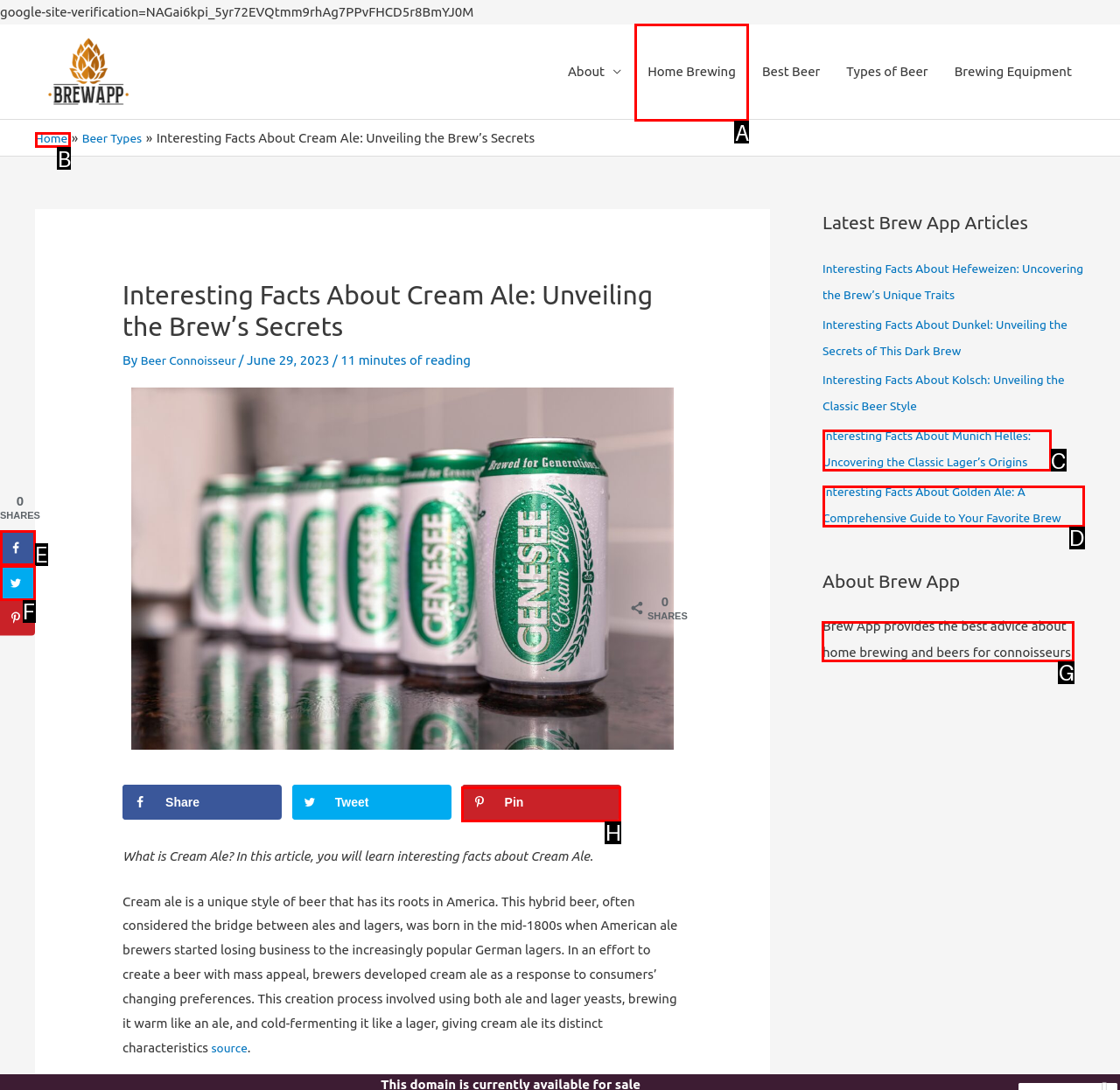Among the marked elements in the screenshot, which letter corresponds to the UI element needed for the task: Learn about 'Brew App'?

G